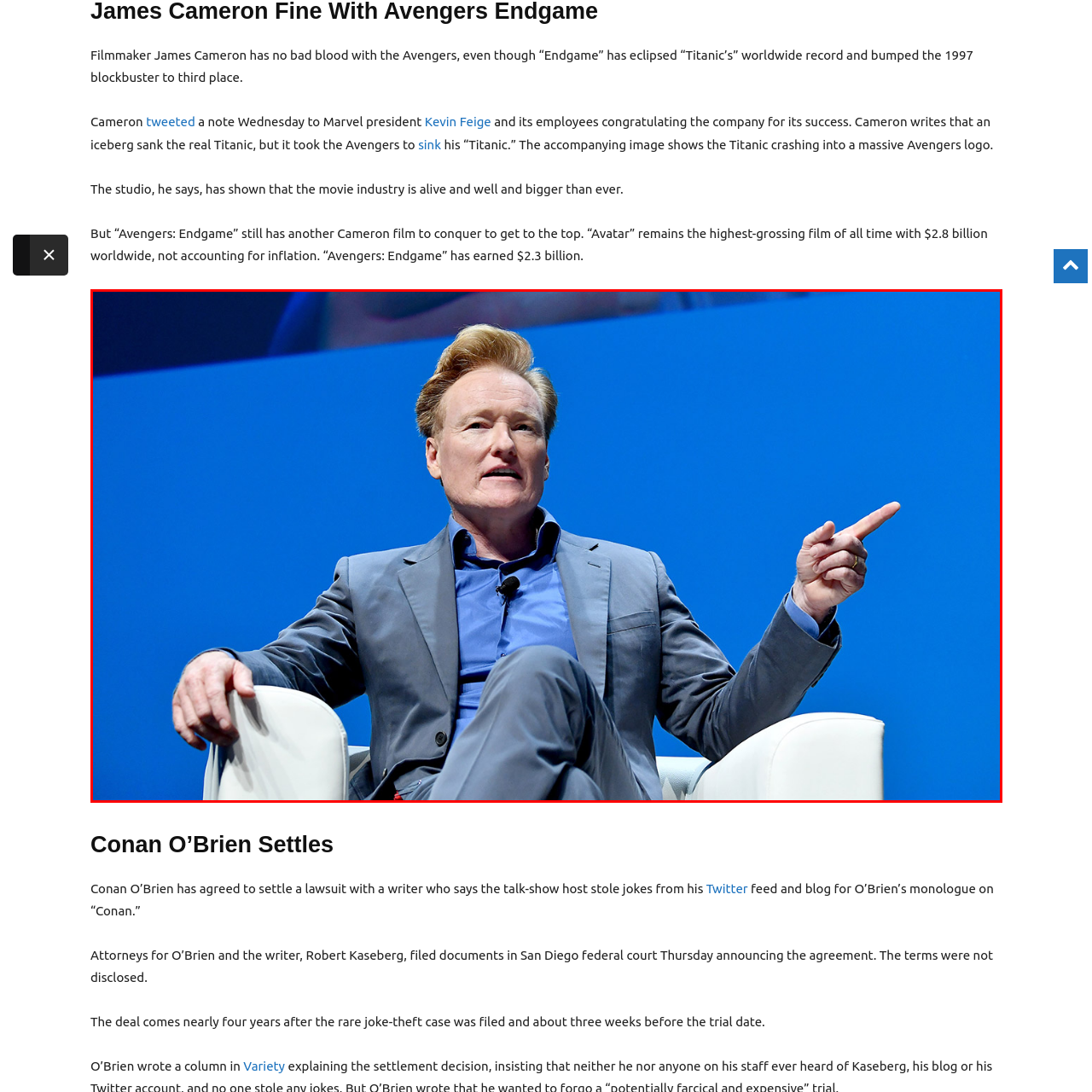Inspect the area within the red bounding box and elaborate on the following question with a detailed answer using the image as your reference: What is Conan O'Brien's occupation?

Based on the context of the image and the caption, it can be inferred that Conan O'Brien is an entertainer, likely a comedian or TV host, as he is known for his charisma and wit.